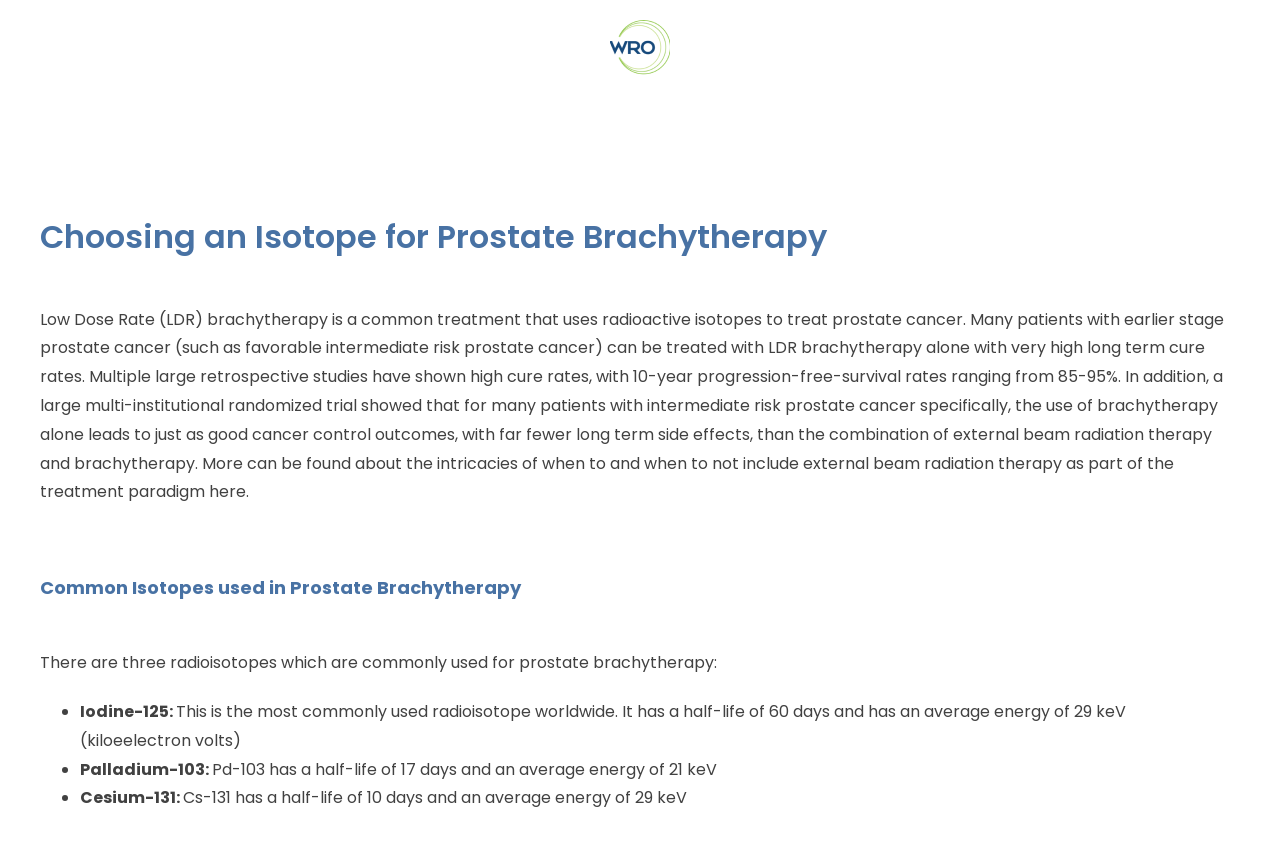Offer an extensive depiction of the webpage and its key elements.

The webpage is about choosing an isotope for prostate brachytherapy. At the top left corner, there is a logo of Western Radiation Oncology. Below the logo, there is a heading that reads "Choosing an Isotope for Prostate Brachytherapy". 

Following the heading, there is a paragraph of text that explains what Low Dose Rate (LDR) brachytherapy is, its effectiveness in treating prostate cancer, and the benefits of using brachytherapy alone compared to combining it with external beam radiation therapy. The paragraph also includes a link to learn more about the topic.

Below the paragraph, there is a heading that reads "Common Isotopes used in Prostate Brachytherapy". Under this heading, there is a list of three radioisotopes commonly used for prostate brachytherapy: Iodine-125, Palladium-103, and Cesium-131. Each isotope is described in a separate bullet point, including its half-life and average energy.